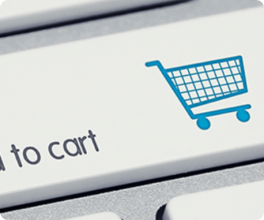What is the color of the shopping cart icon?
From the image, respond with a single word or phrase.

Vibrant blue